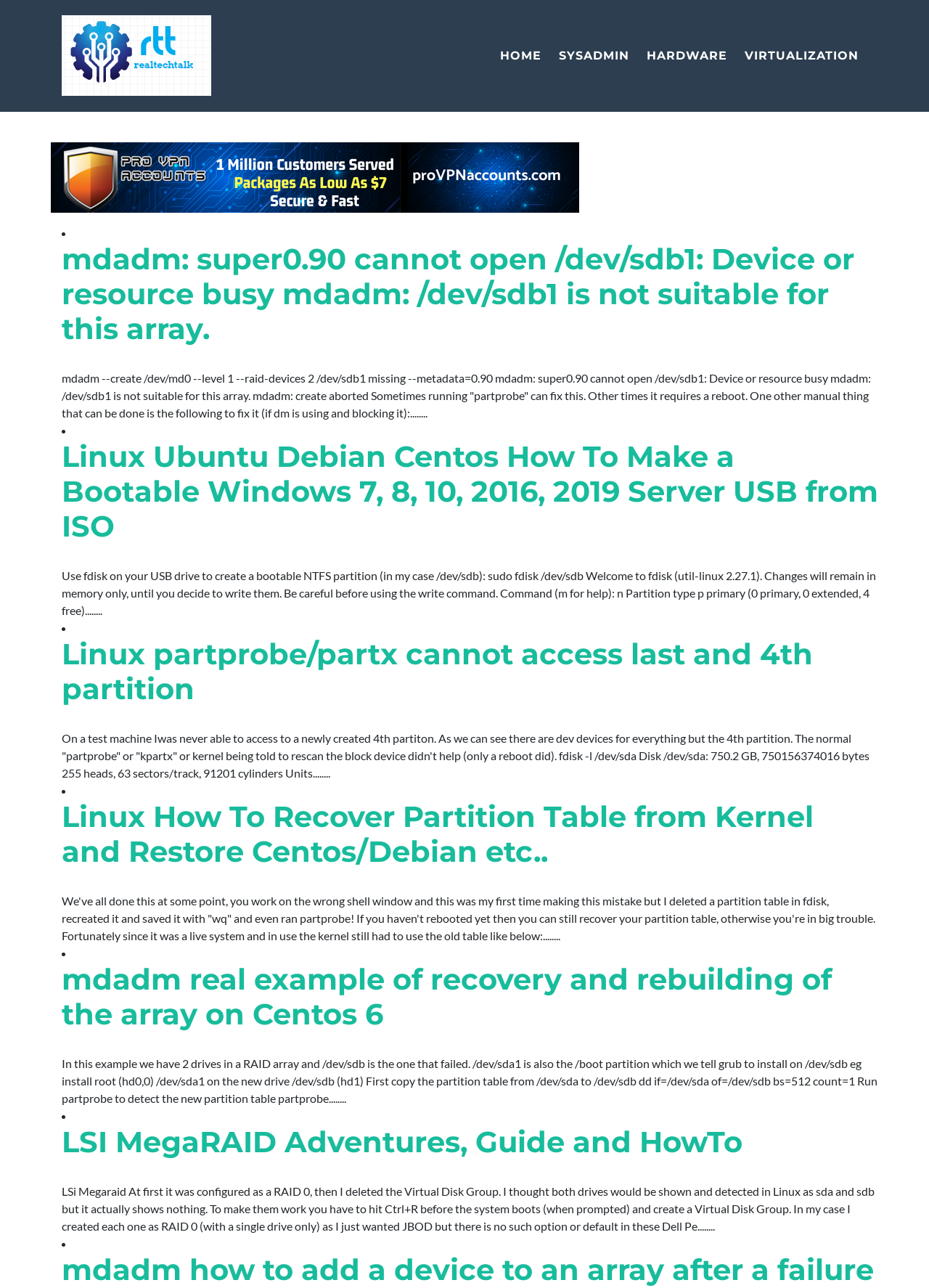What is the main topic of this webpage?
We need a detailed and exhaustive answer to the question. Please elaborate.

Based on the webpage's meta description and the content of the webpage, it appears that the main topic of this webpage is related to IT resources, specifically focusing on Linux and system administration.